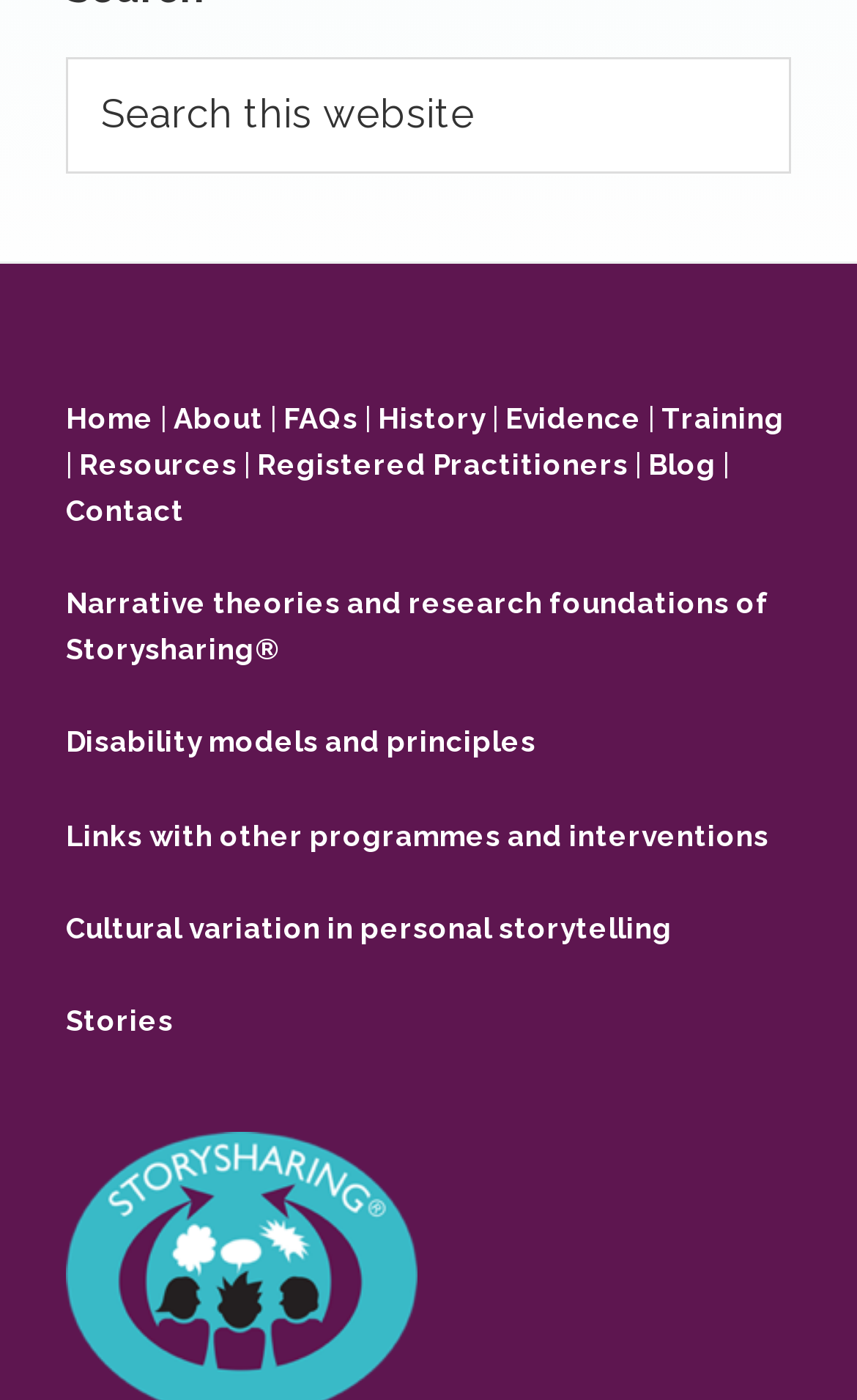Carefully examine the image and provide an in-depth answer to the question: How many links are there in the top navigation bar?

I counted the links in the top navigation bar, which are 'Home', 'About', 'FAQs', 'History', 'Evidence', 'Training', and 'Resources'. There are 7 links in total.